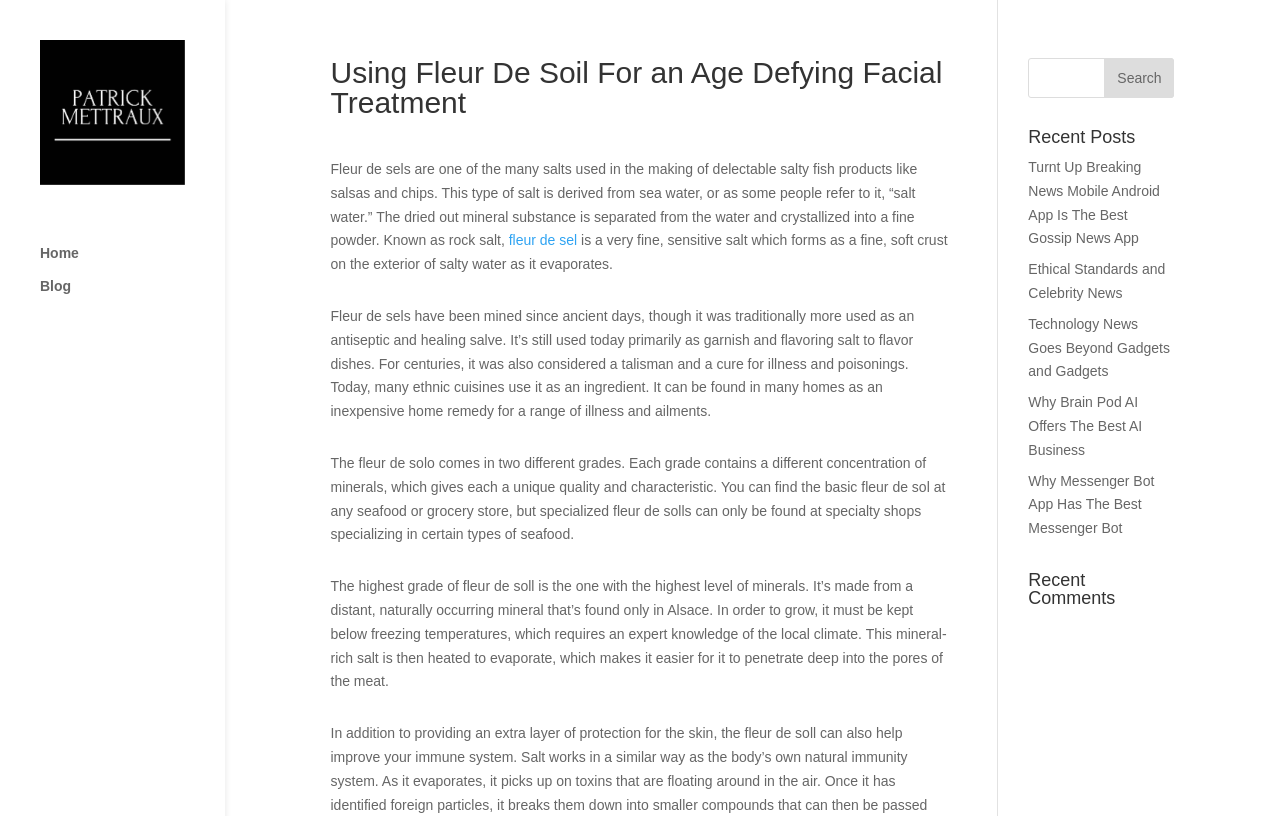Determine the coordinates of the bounding box for the clickable area needed to execute this instruction: "Go to the home page".

[0.031, 0.301, 0.176, 0.342]